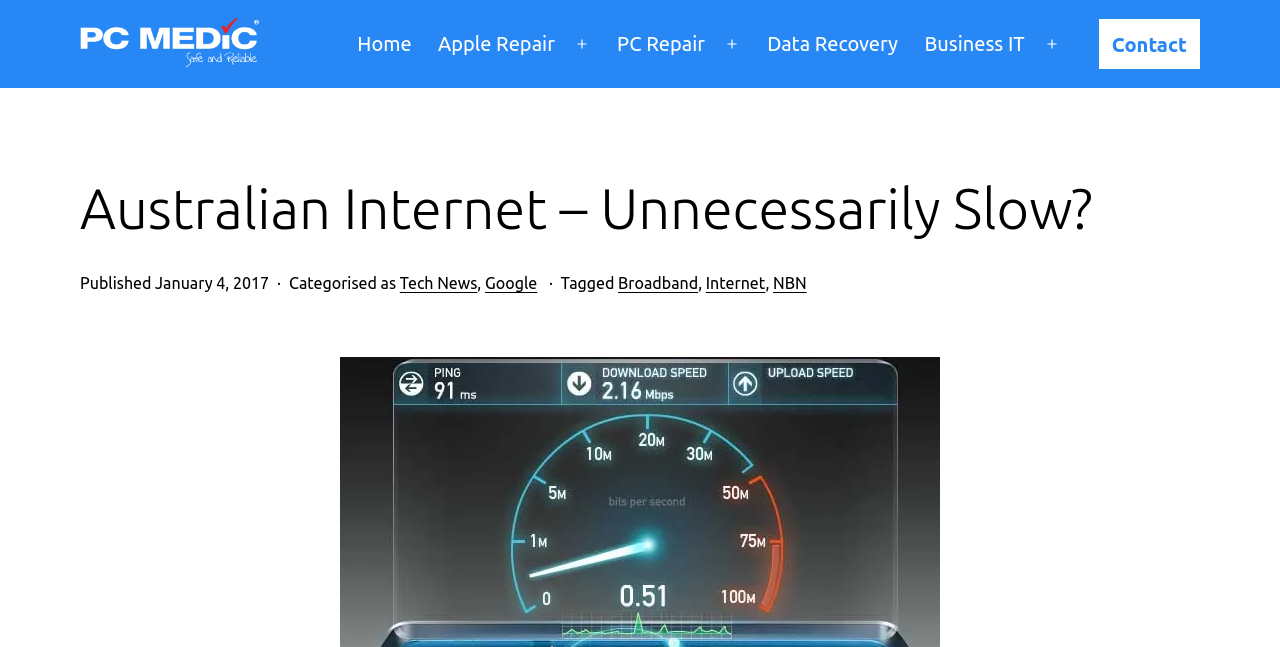Specify the bounding box coordinates of the area to click in order to follow the given instruction: "Go to the 'RECIPES' page."

None